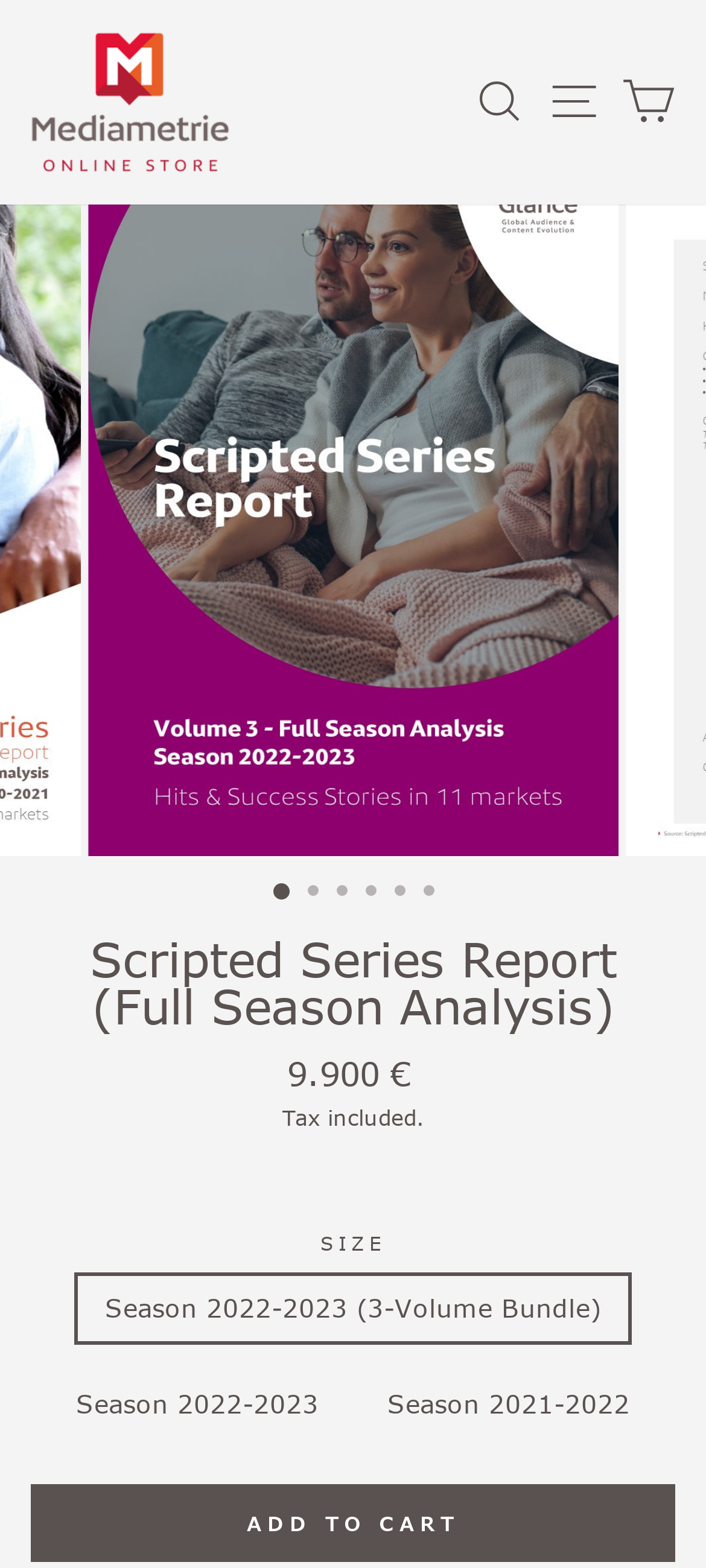Using the provided element description: "Add to cart", identify the bounding box coordinates. The coordinates should be four floats between 0 and 1 in the order [left, top, right, bottom].

[0.044, 0.946, 0.956, 0.997]